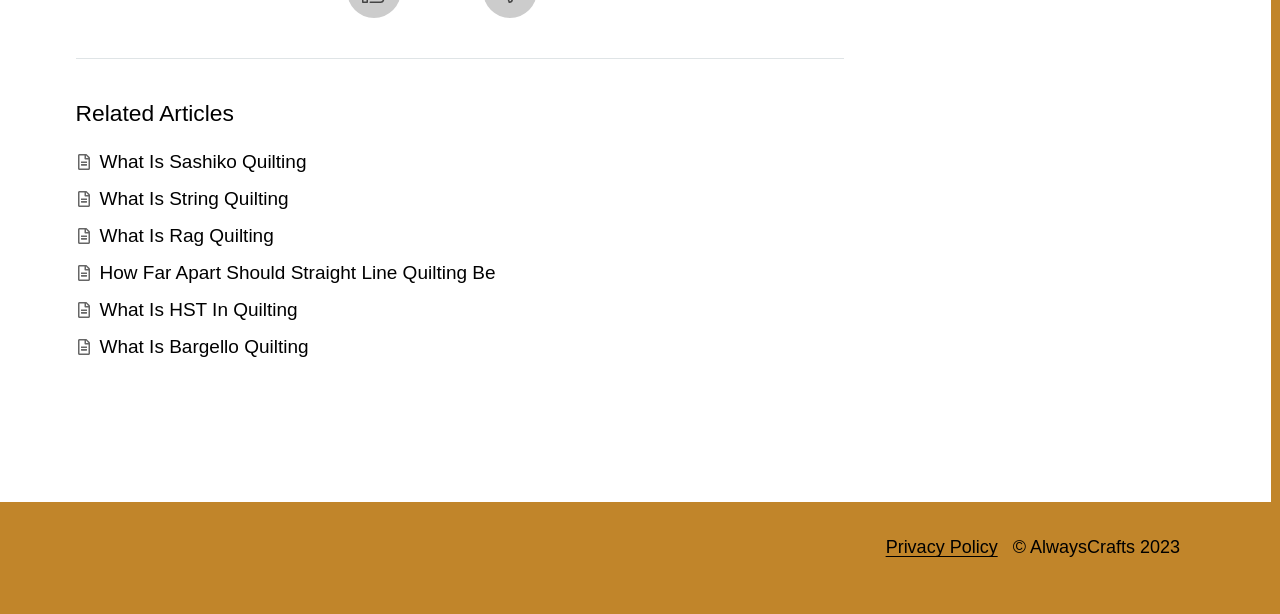Please determine the bounding box of the UI element that matches this description: What Is HST In Quilting. The coordinates should be given as (top-left x, top-left y, bottom-right x, bottom-right y), with all values between 0 and 1.

[0.078, 0.487, 0.233, 0.521]